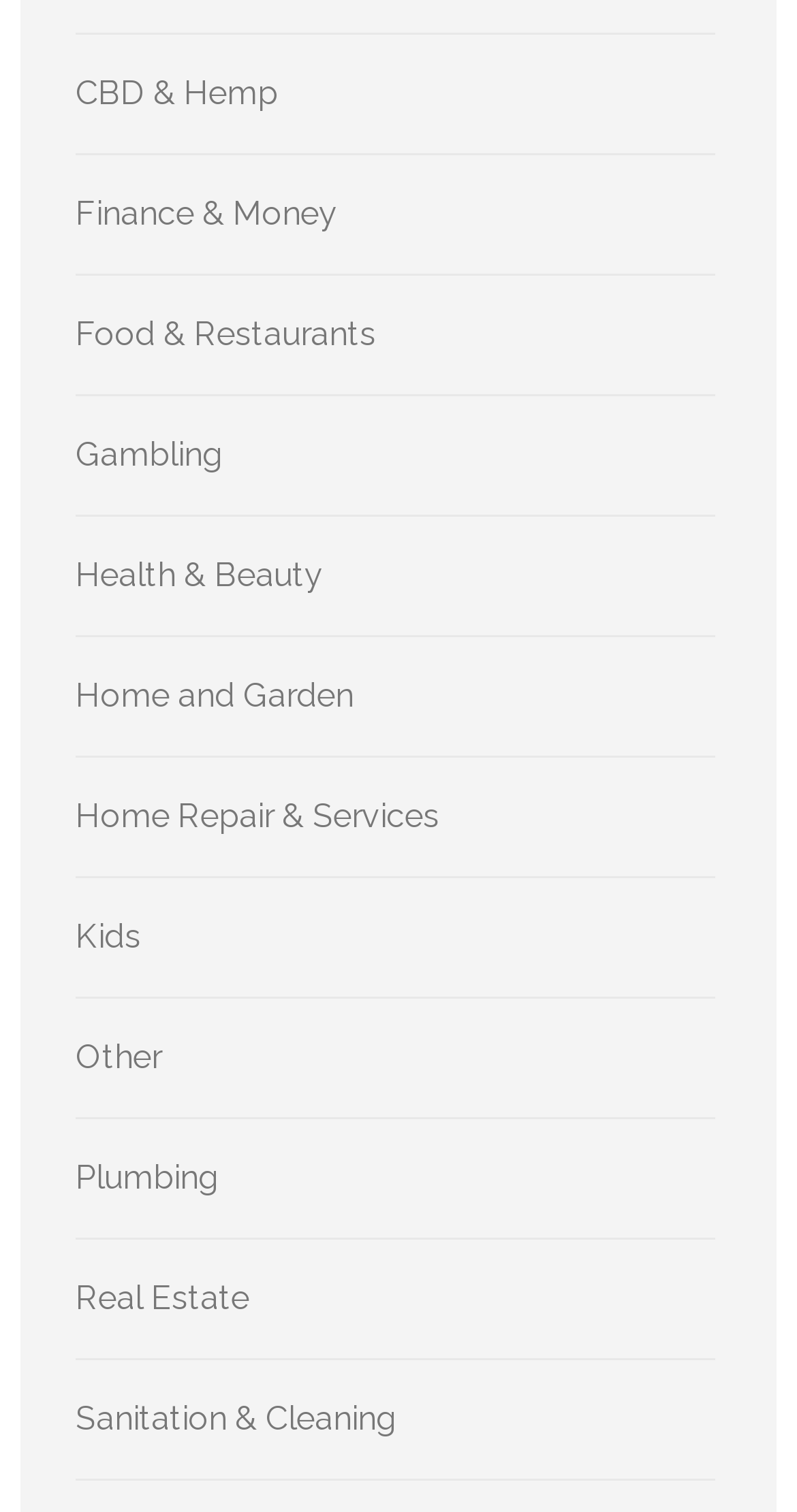Bounding box coordinates should be in the format (top-left x, top-left y, bottom-right x, bottom-right y) and all values should be floating point numbers between 0 and 1. Determine the bounding box coordinate for the UI element described as: Home Repair & Services

[0.095, 0.527, 0.551, 0.552]